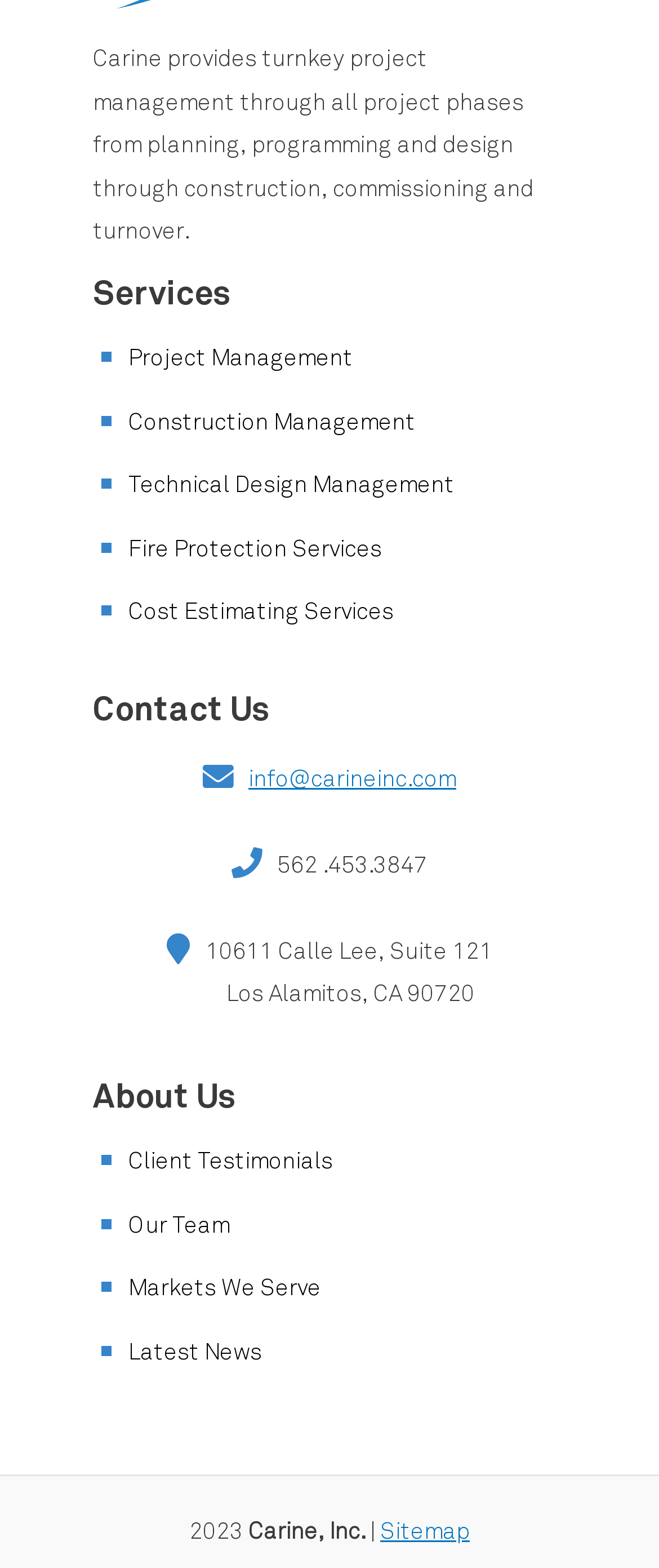What services does Carine provide?
Provide an in-depth and detailed answer to the question.

Based on the links provided under the 'Services' heading, Carine provides services such as Project Management, Construction Management, Technical Design Management, Fire Protection Services, and Cost Estimating Services.